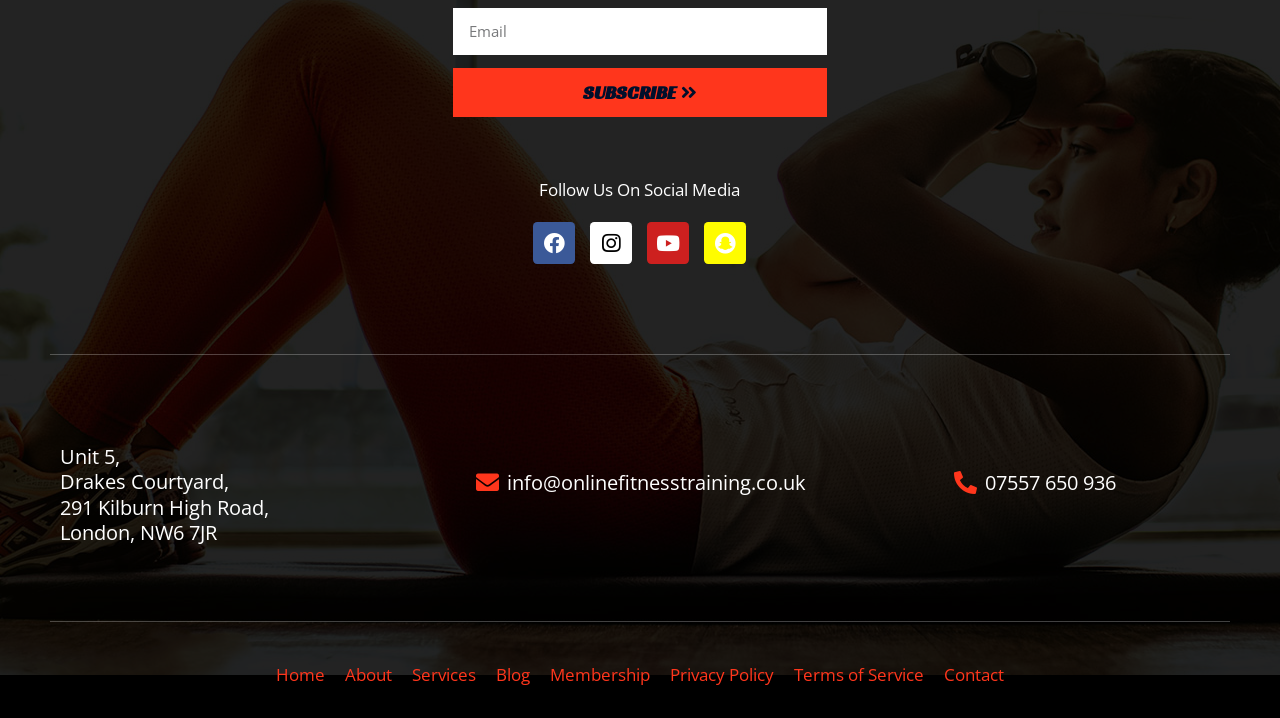What is the email address for contact?
Respond with a short answer, either a single word or a phrase, based on the image.

info@onlinefitnesstraining.co.uk